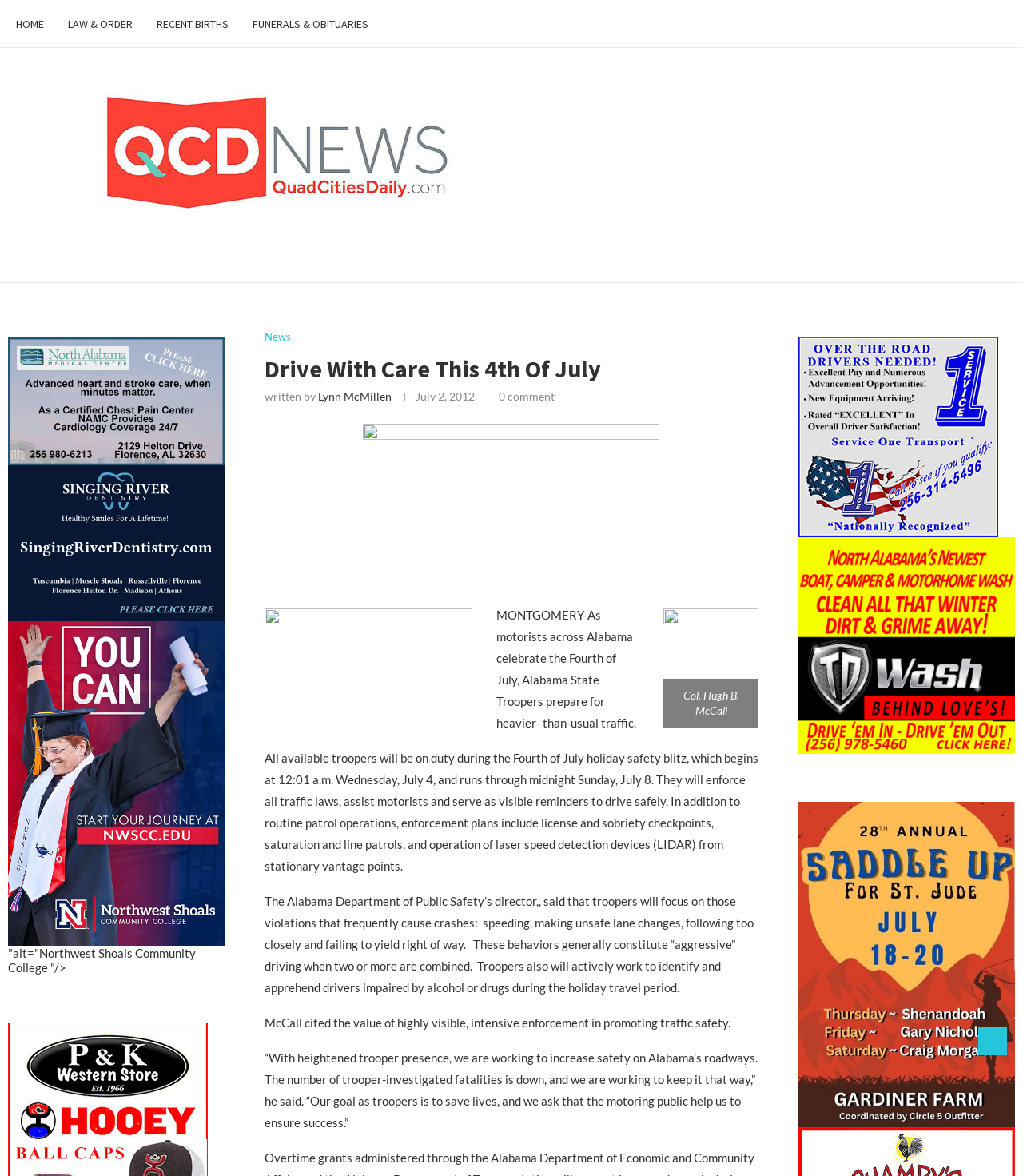Please identify the bounding box coordinates of the region to click in order to complete the given instruction: "Visit Quad Cities Daily". The coordinates should be four float numbers between 0 and 1, i.e., [left, top, right, bottom].

[0.0, 0.068, 1.0, 0.213]